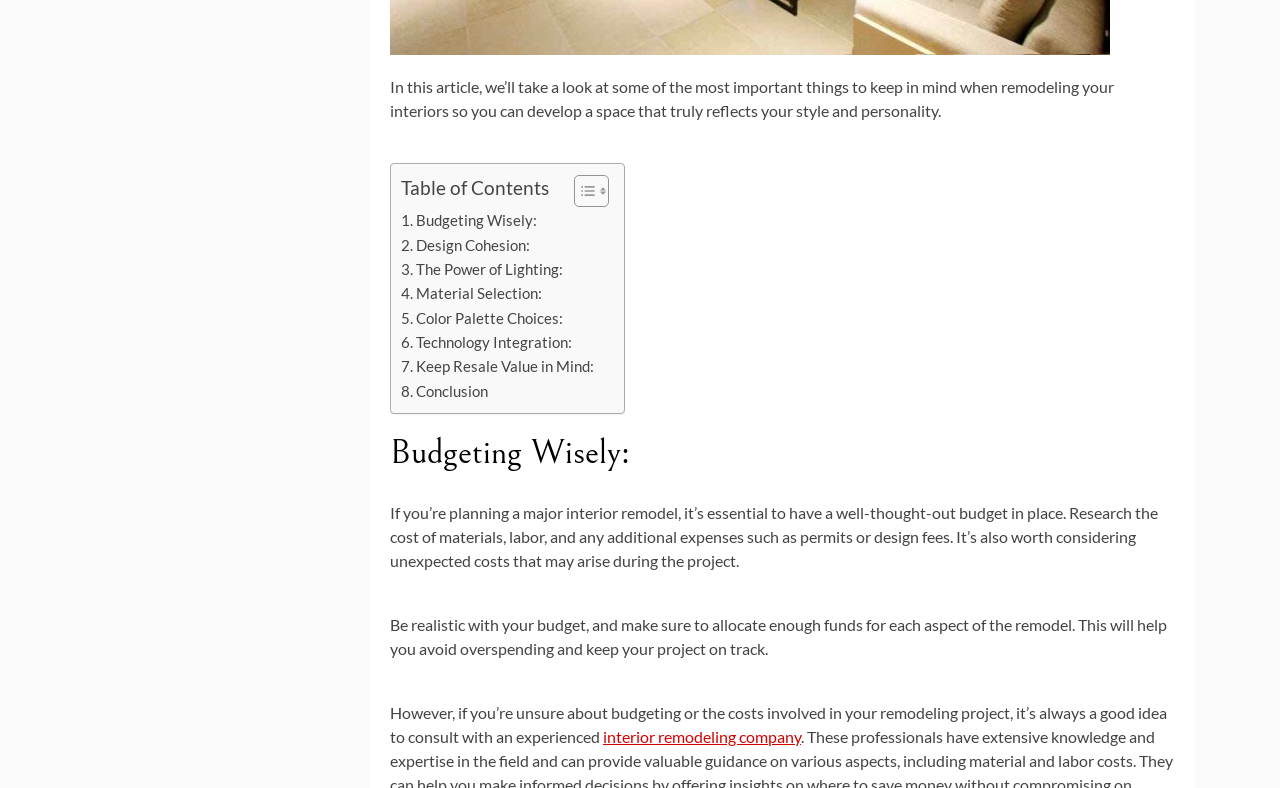Locate the bounding box coordinates of the element that should be clicked to execute the following instruction: "Read about Budgeting Wisely".

[0.305, 0.546, 0.918, 0.604]